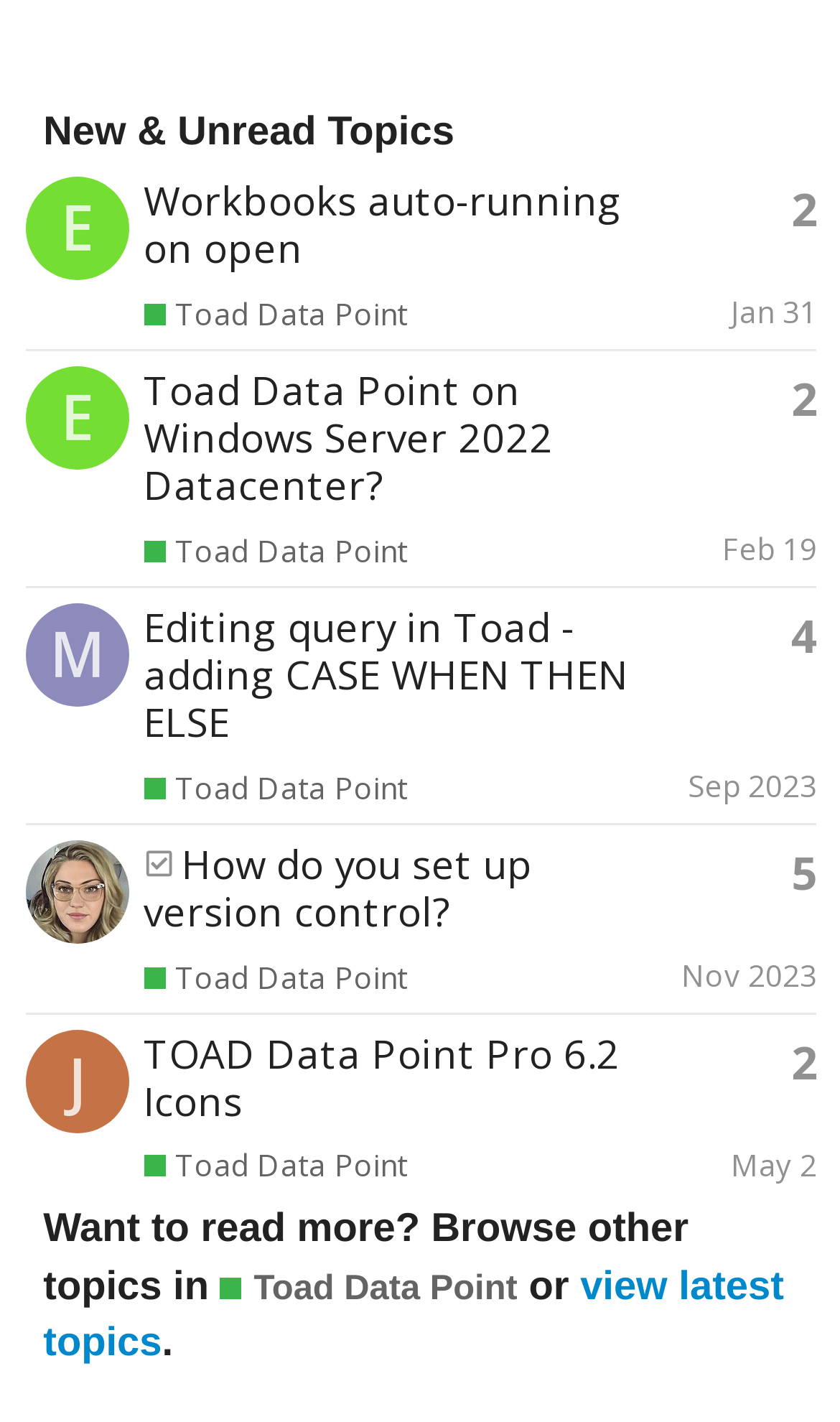Determine the bounding box of the UI component based on this description: "Accept". The bounding box coordinates should be four float values between 0 and 1, i.e., [left, top, right, bottom].

None